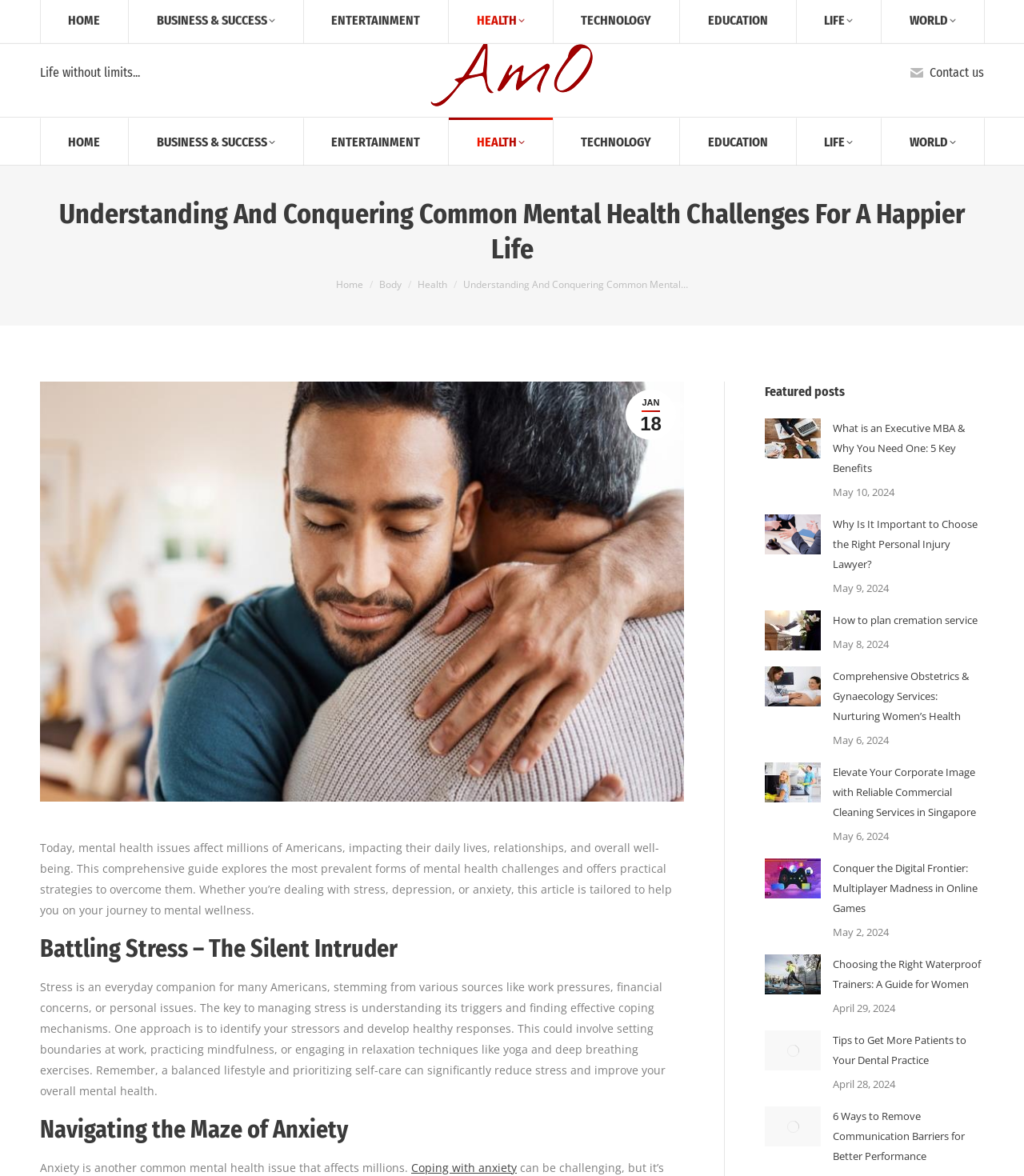Given the description of a UI element: "How to plan cremation service", identify the bounding box coordinates of the matching element in the webpage screenshot.

[0.813, 0.519, 0.955, 0.536]